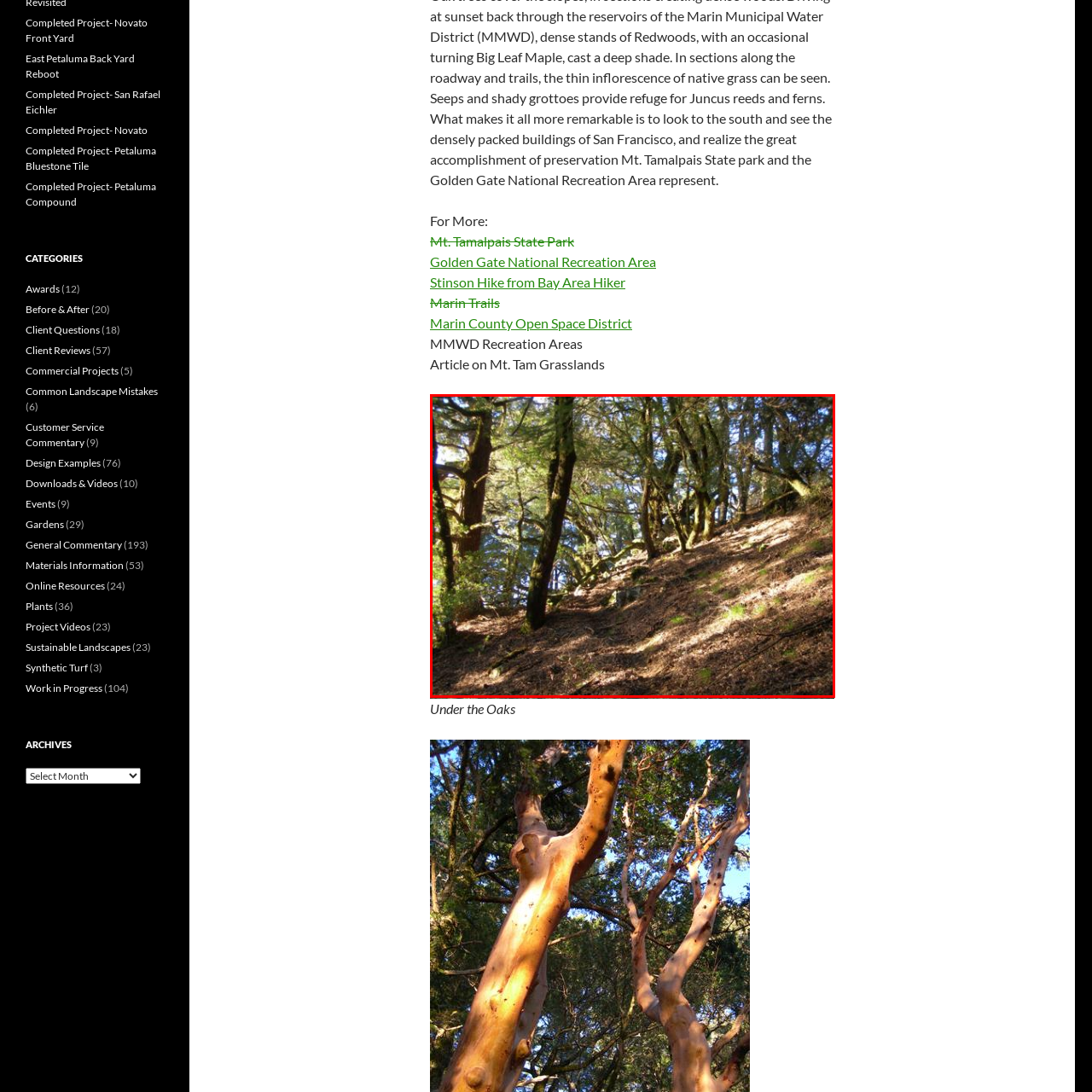Describe in detail the image that is highlighted by the red bounding box.

The image depicts a serene hillside scene, characterized by a gentle slope covered with fallen leaves and scattered patches of lush greenery. Towering trees, likely native to the region, rise prominently in the background, their branches thick with foliage. Sunlight filters through the leaves, casting a warm, dappled light on the forest floor, enhancing the sense of tranquility. This picturesque landscape captures the natural beauty of the outdoors, possibly showcasing a section of the Mt. Tamalpais State Park, inviting viewers to appreciate the peacefulness of nature.